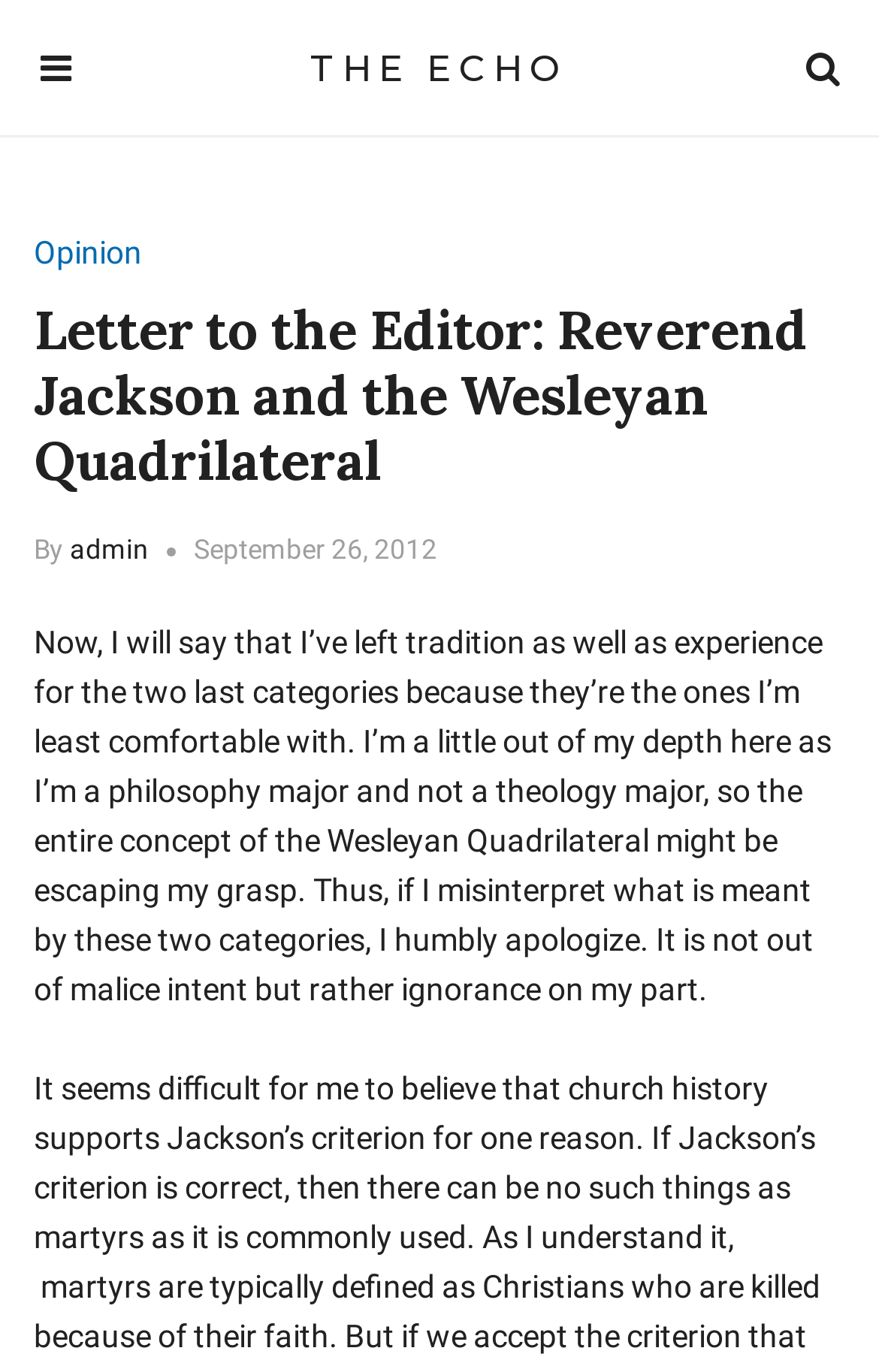When was the letter to the editor published?
Kindly offer a comprehensive and detailed response to the question.

The publication date of the letter to the editor can be found below the title, where it says 'September 26, 2012'.